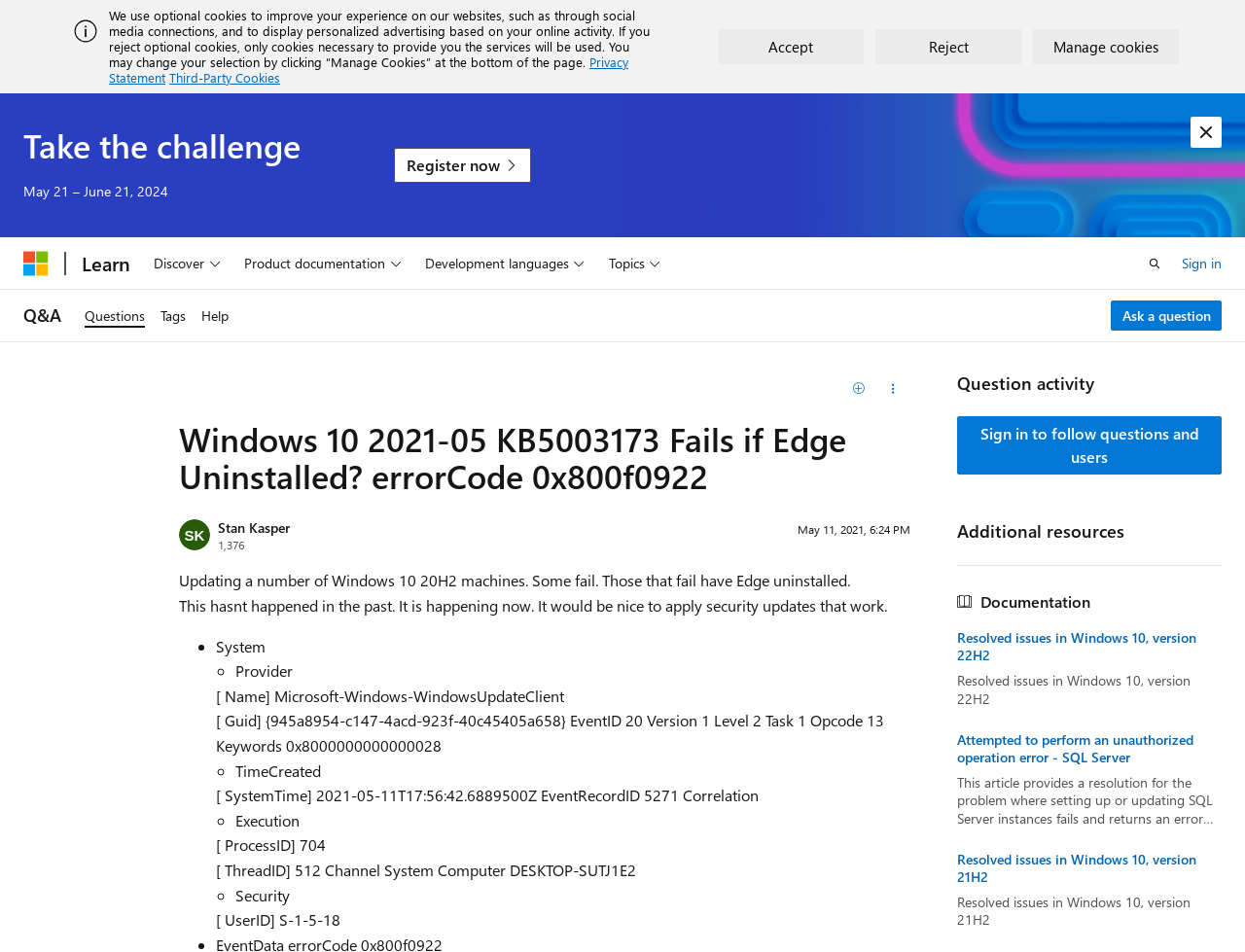What is the error code mentioned in the question?
Based on the image, answer the question with as much detail as possible.

The error code is mentioned in the question title 'Windows 10 2021-05 KB5003173 Fails if Edge Uninstalled? errorCode 0x800f0922'. It is a specific code that indicates the type of error encountered during the Windows 10 update process.